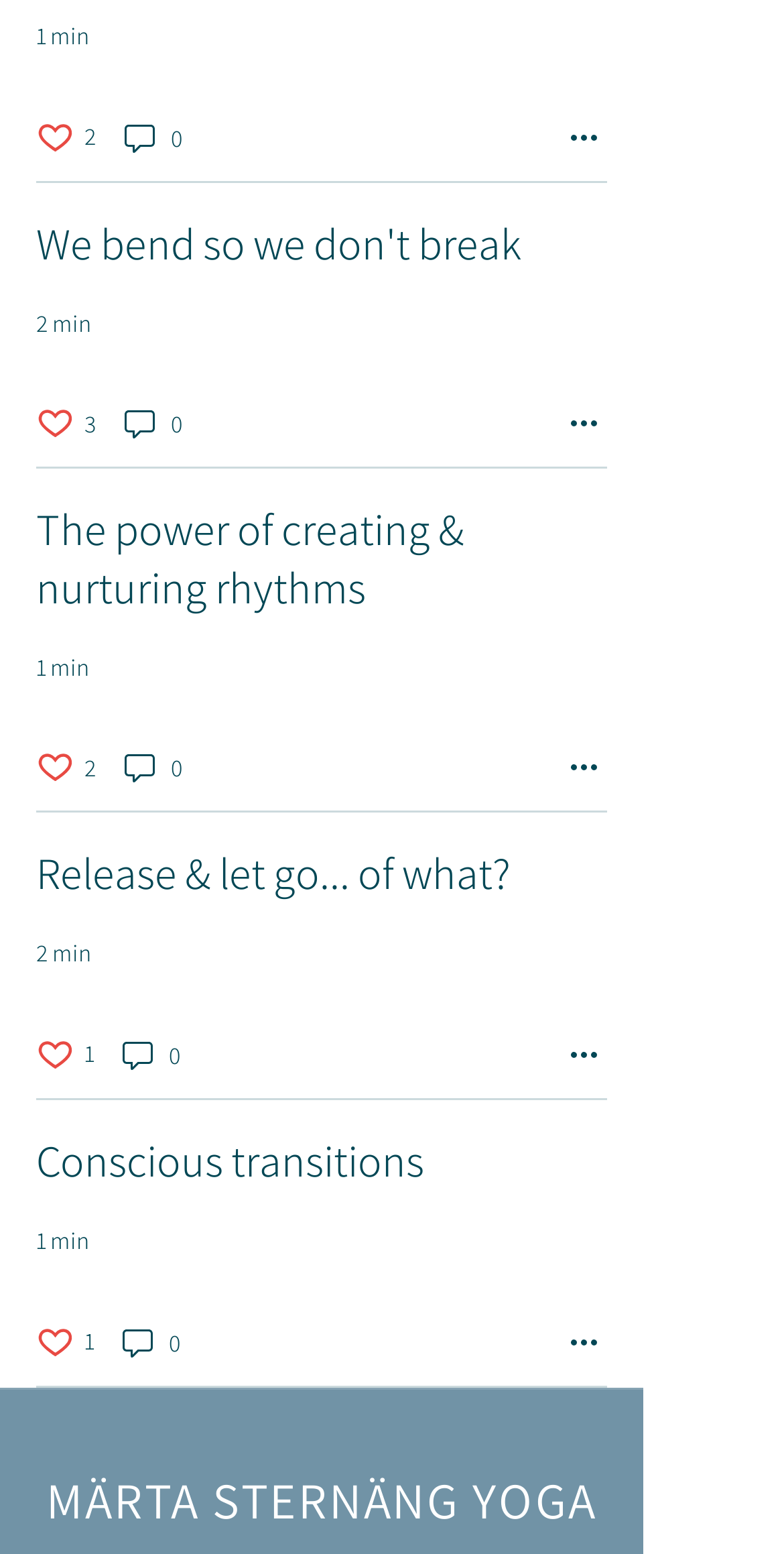Determine the bounding box coordinates in the format (top-left x, top-left y, bottom-right x, bottom-right y). Ensure all values are floating point numbers between 0 and 1. Identify the bounding box of the UI element described by: MÄRTA STERNÄNG YOGA

[0.059, 0.943, 0.761, 0.986]